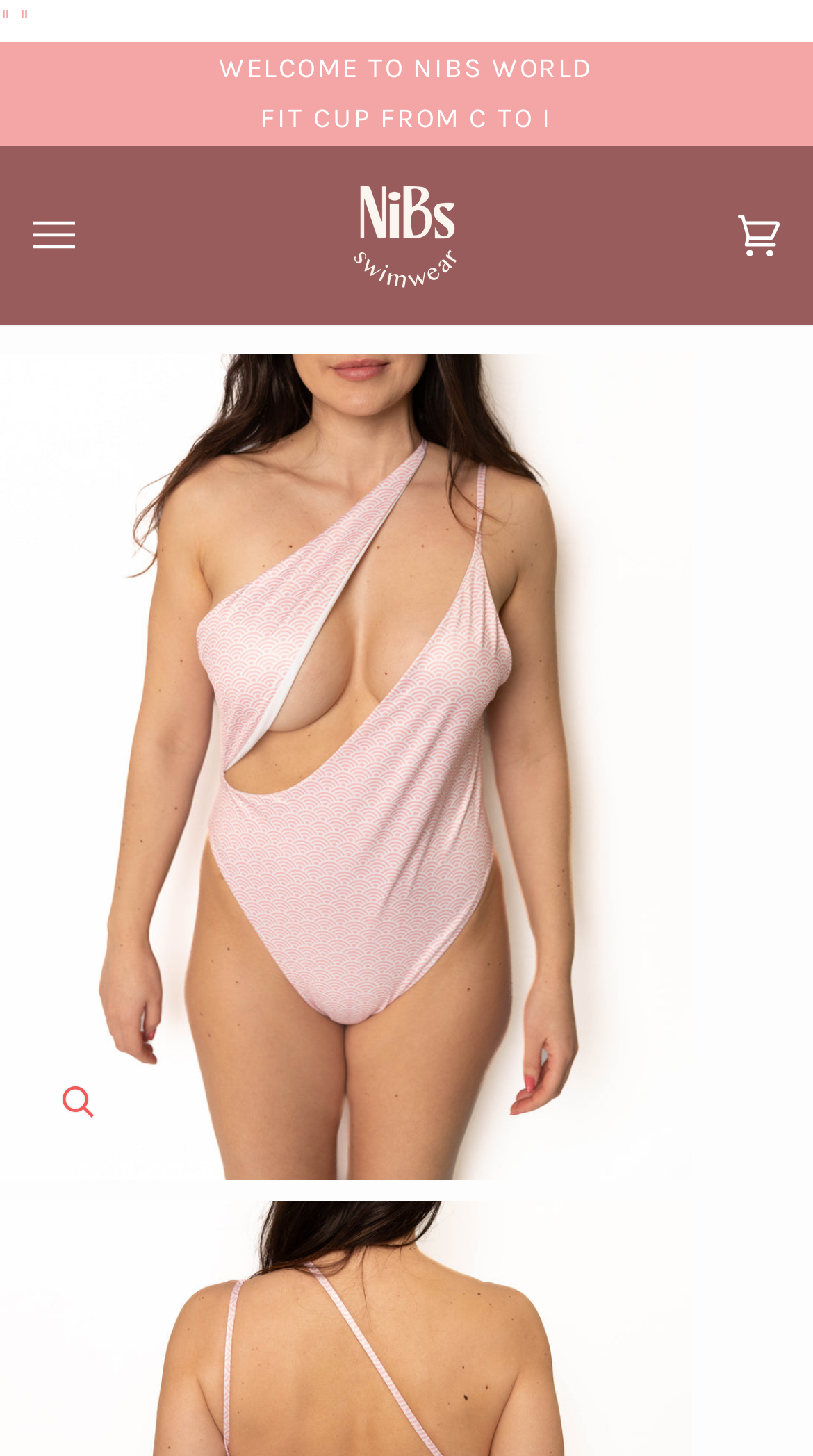Provide the bounding box coordinates for the UI element described in this sentence: "Zoom". The coordinates should be four float values between 0 and 1, i.e., [left, top, right, bottom].

[0.051, 0.731, 0.141, 0.781]